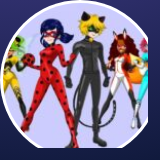Illustrate the image with a detailed caption.

The image features characters from the popular animated series, showcasing a vibrant ensemble of superheroes. At the forefront, the iconic character dressed in a red costume with black spots, representing Ladybug, stands confidently next to Cat Noir, who is clad in sleek black attire and sports a playful cat-like appearance with pointed ears. Flanking them are additional characters dressed in colorful costumes, blending elements of charm and heroism. The backdrop is a soft purple hue, enhancing the dynamic appeal of the group. Overall, this depicts a scene filled with energy and teamwork, emblematic of their adventures in the series.